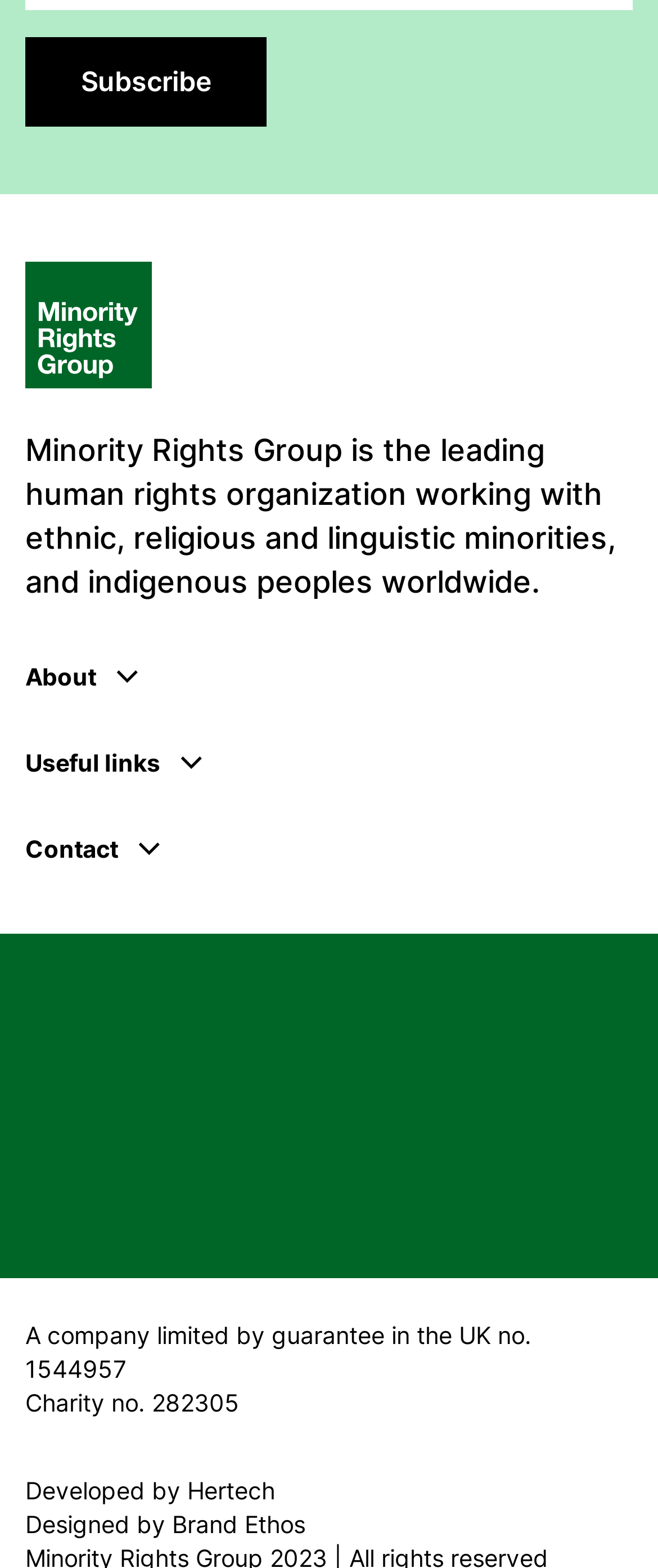Determine the bounding box coordinates of the element that should be clicked to execute the following command: "Learn about the organization".

[0.038, 0.473, 0.236, 0.491]